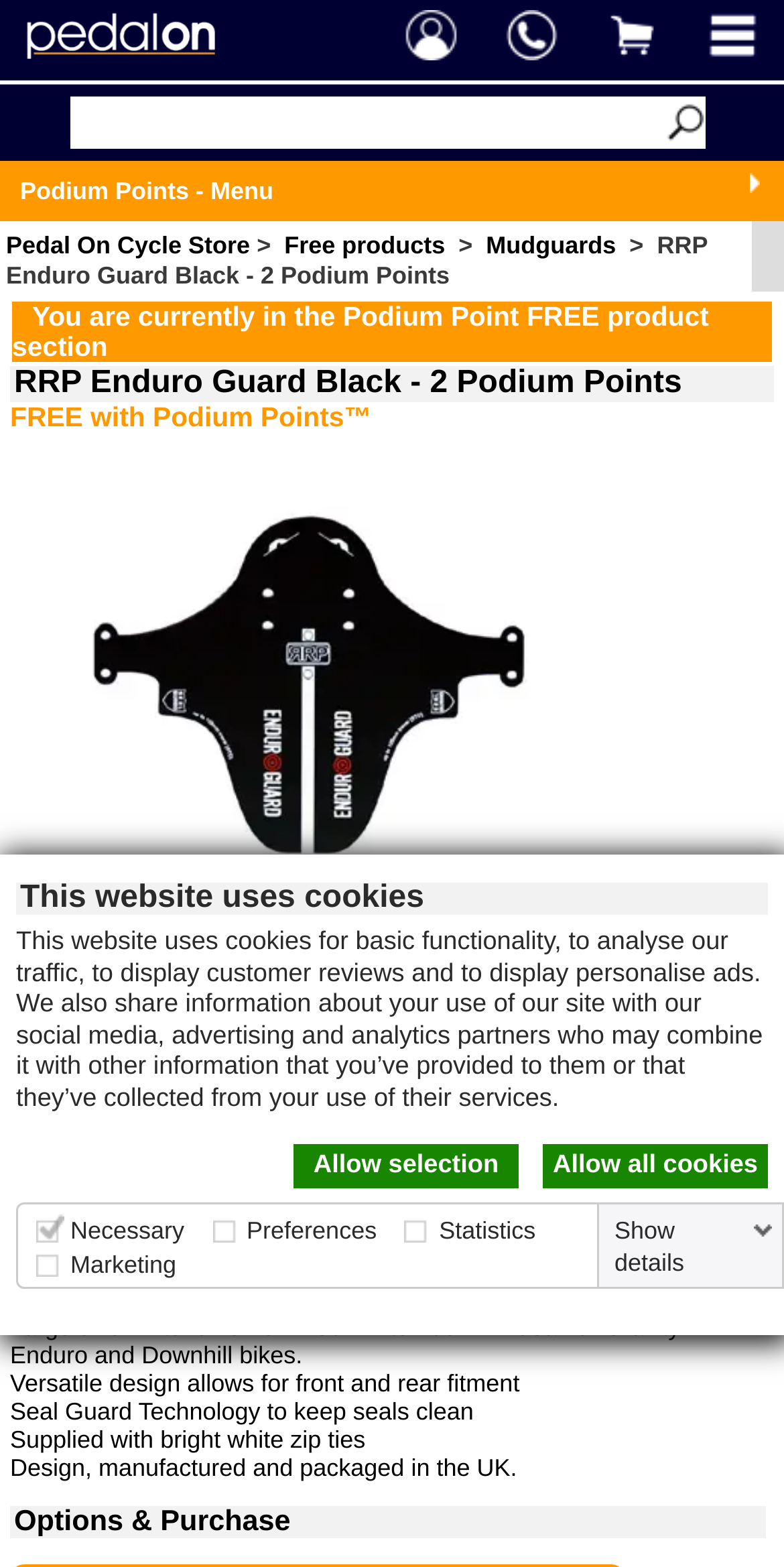Answer this question in one word or a short phrase: What is the purpose of the Seal Guard Technology?

to keep seals clean